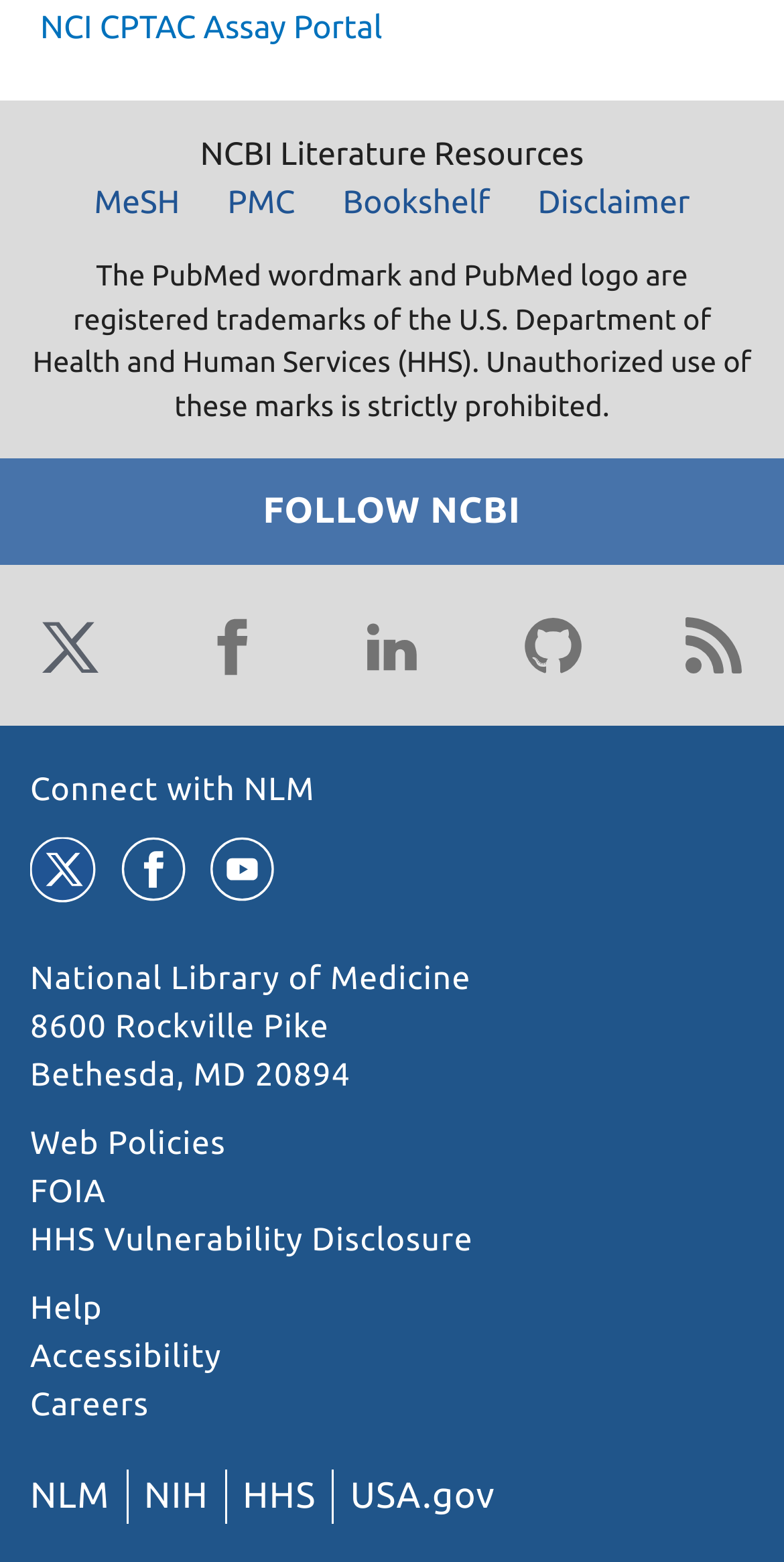Could you indicate the bounding box coordinates of the region to click in order to complete this instruction: "Search MeSH".

[0.094, 0.114, 0.255, 0.145]